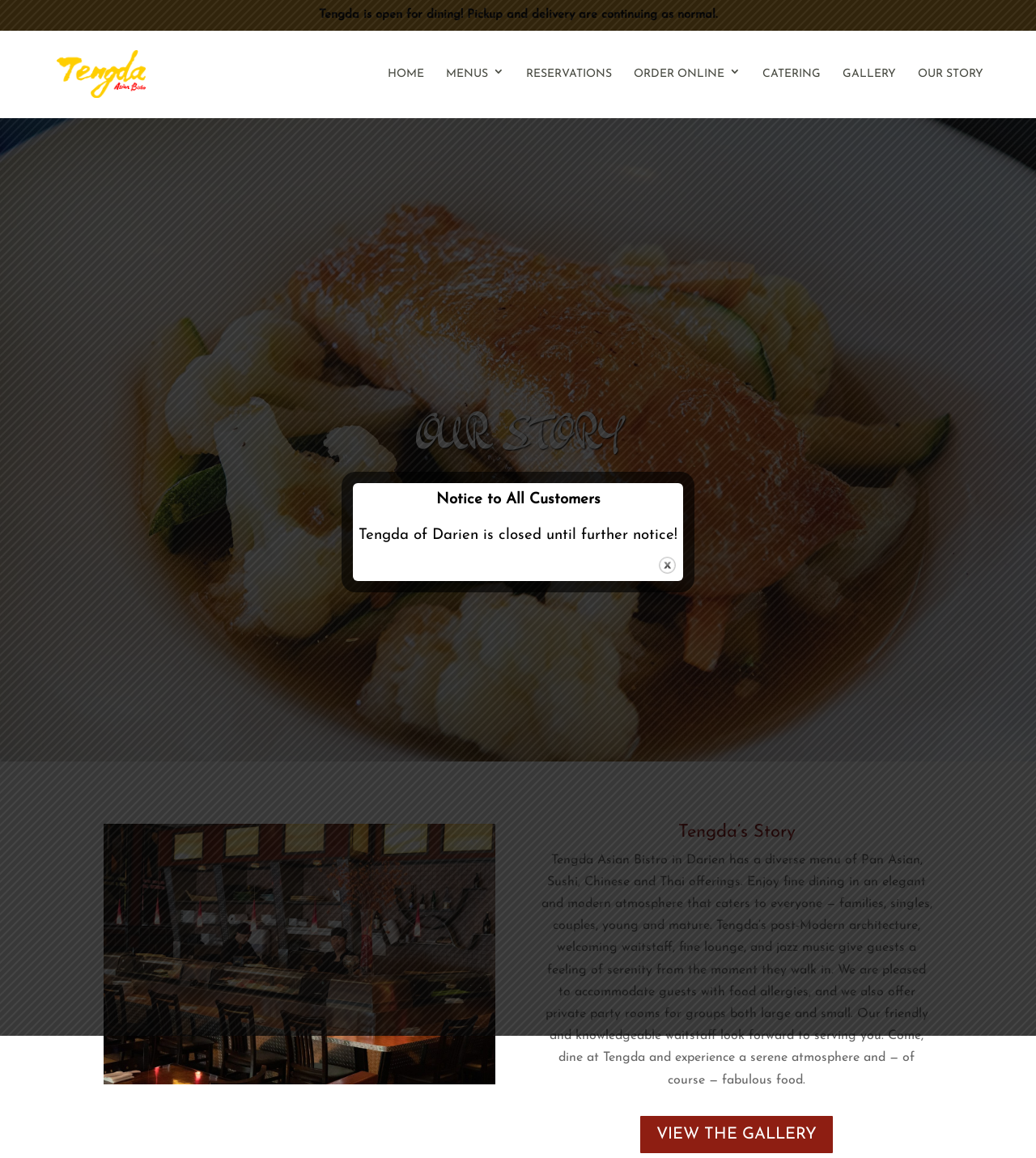Pinpoint the bounding box coordinates of the element to be clicked to execute the instruction: "Click on HOME".

[0.374, 0.059, 0.409, 0.102]